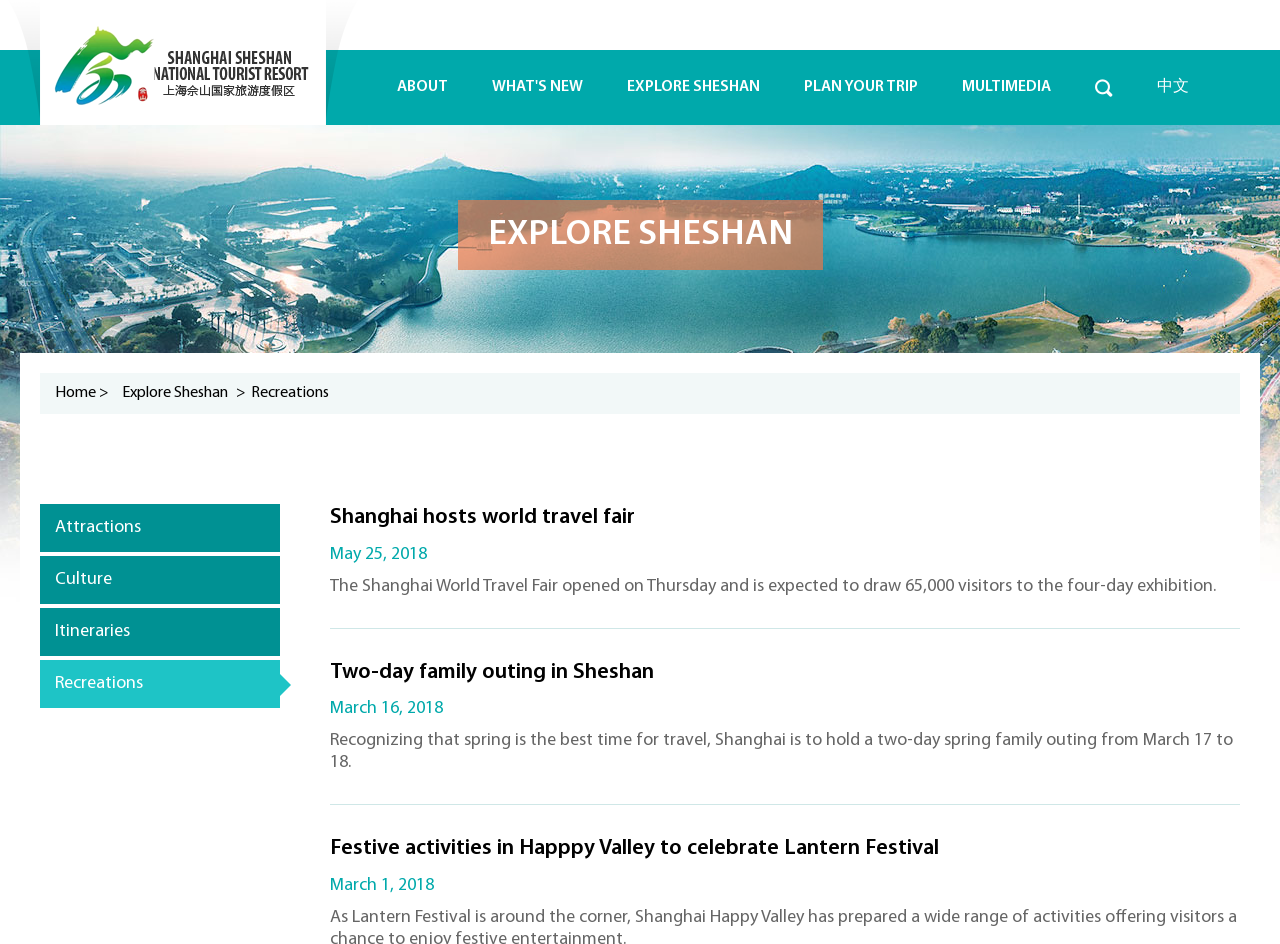Please identify the bounding box coordinates of the area that needs to be clicked to follow this instruction: "Read Shanghai hosts world travel fair".

[0.258, 0.536, 0.496, 0.56]